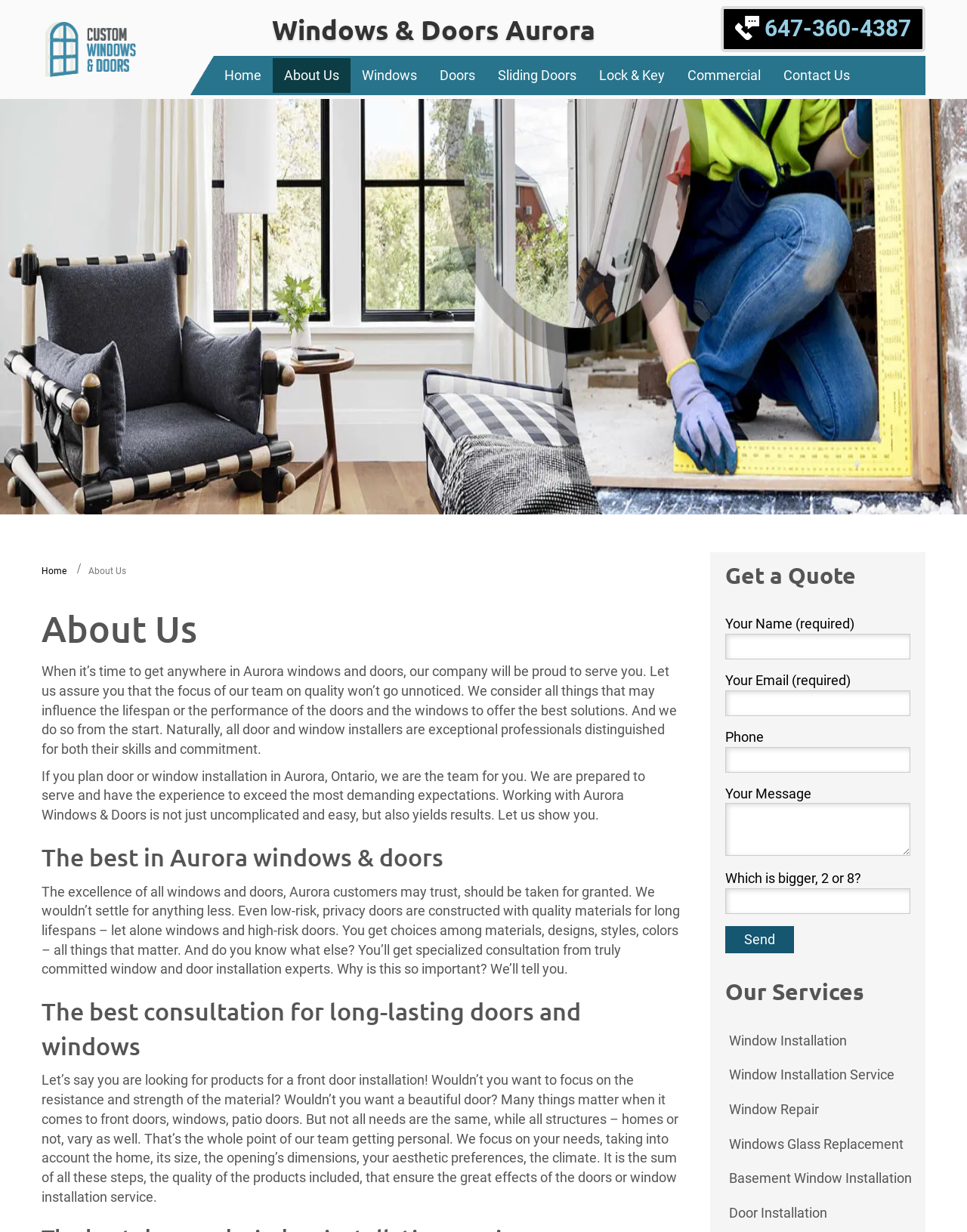What is the company's phone number?
Please provide a full and detailed response to the question.

The company's phone number can be found at the top of the webpage, next to the company's name, 'Aurora Windows & Doors'.